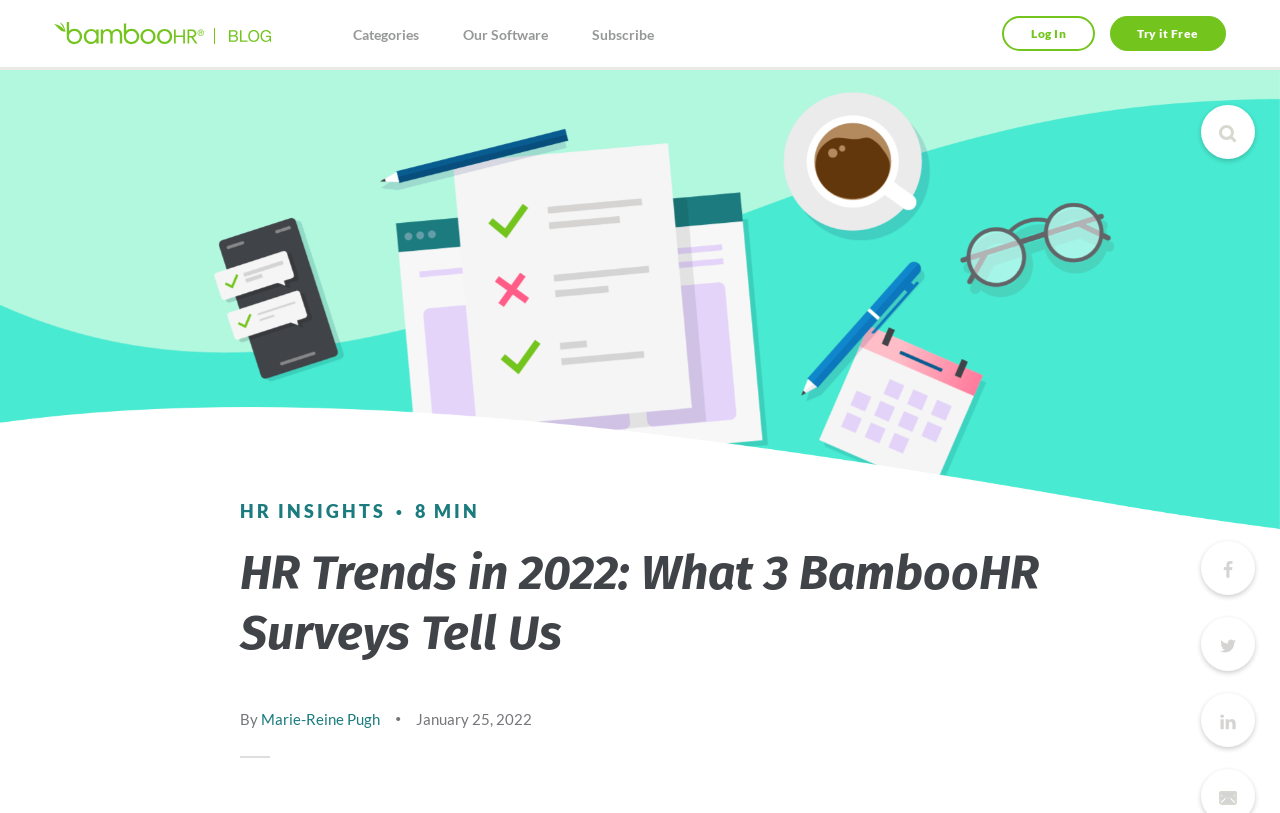Extract the bounding box coordinates for the UI element described as: "title="Share on Tweet"".

[0.938, 0.758, 0.98, 0.825]